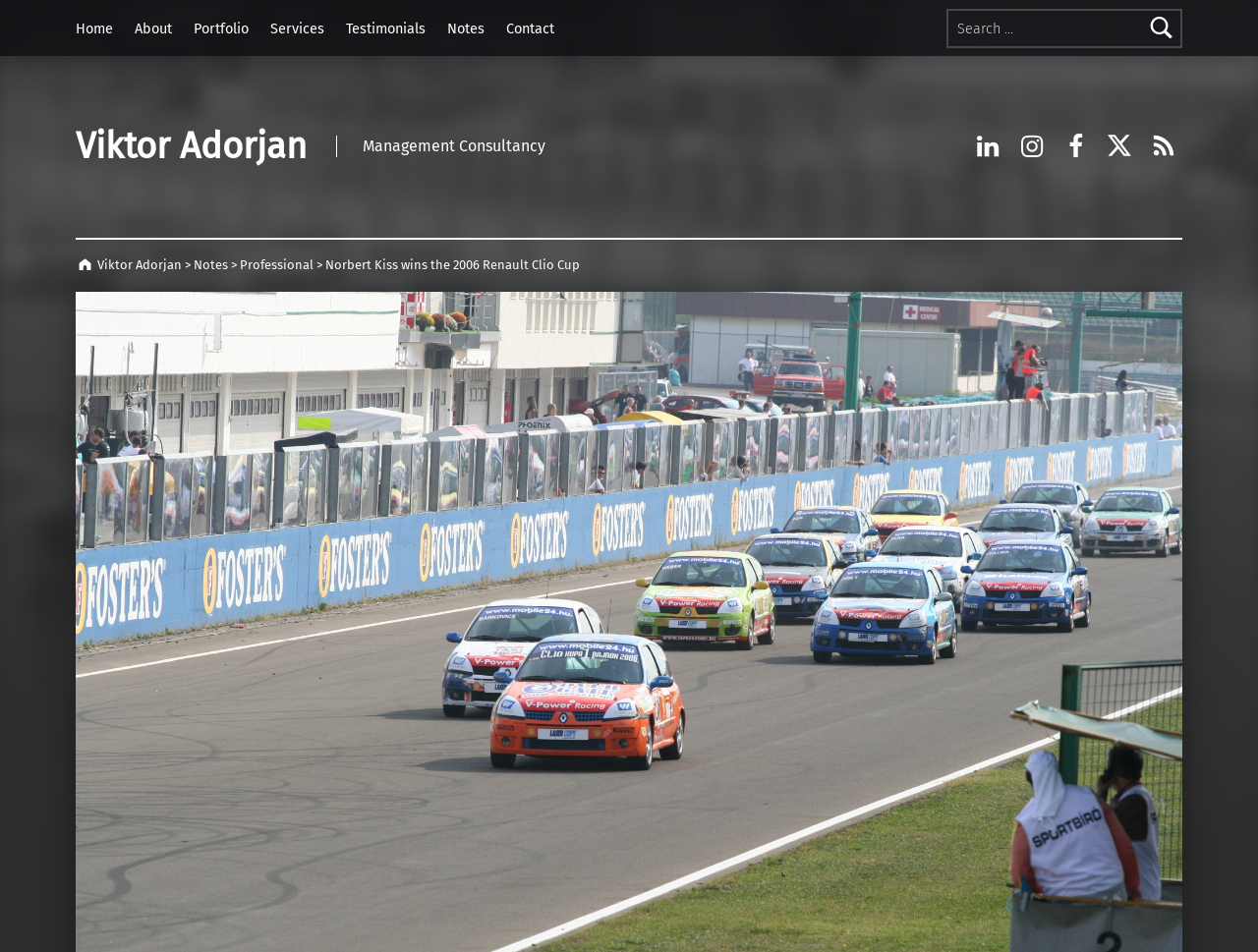Extract the primary headline from the webpage and present its text.

Norbert Kiss wins the 2006 Renault Clio Cup